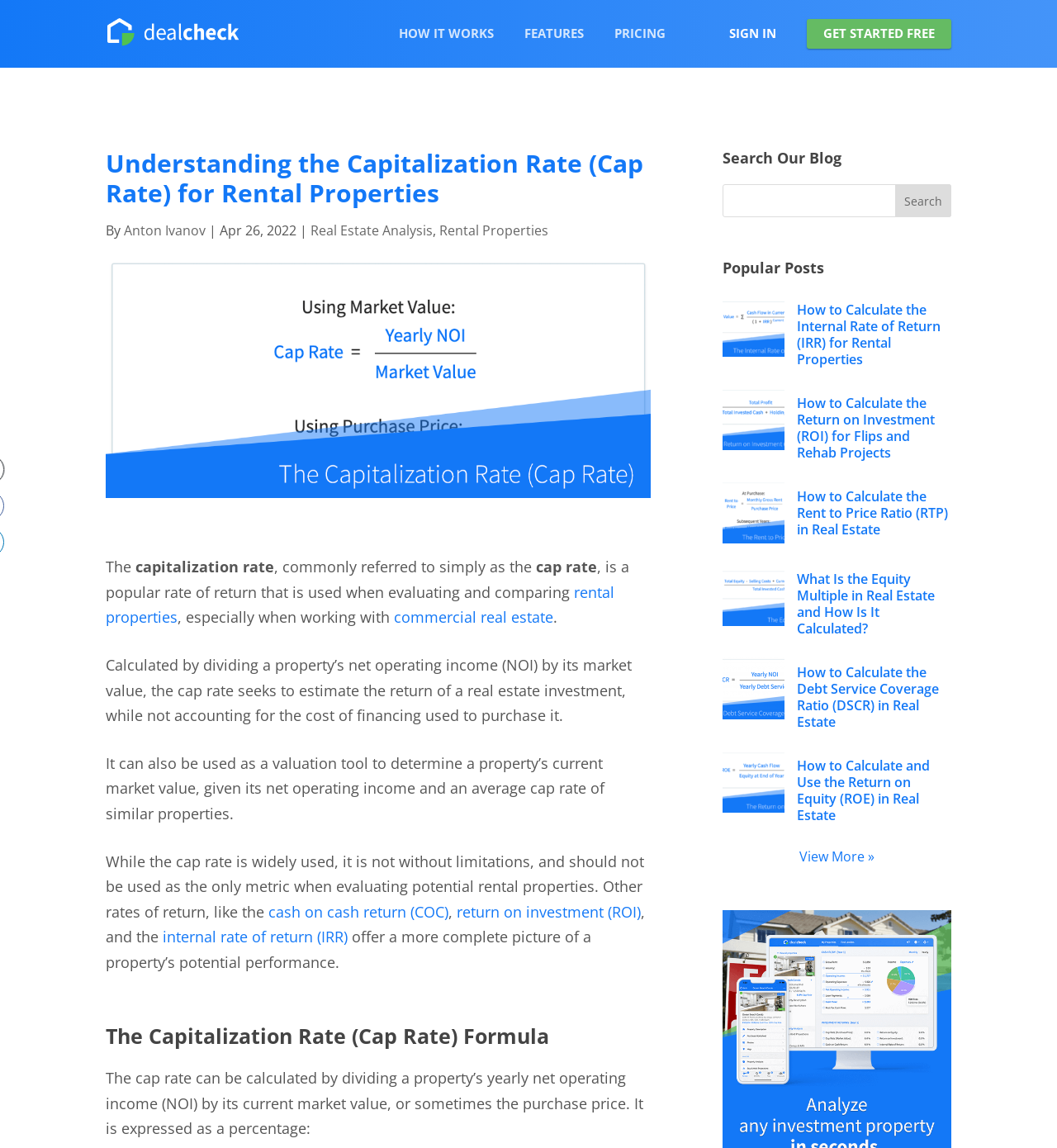Can you provide the bounding box coordinates for the element that should be clicked to implement the instruction: "Share on Twitter"?

[0.002, 0.396, 0.03, 0.422]